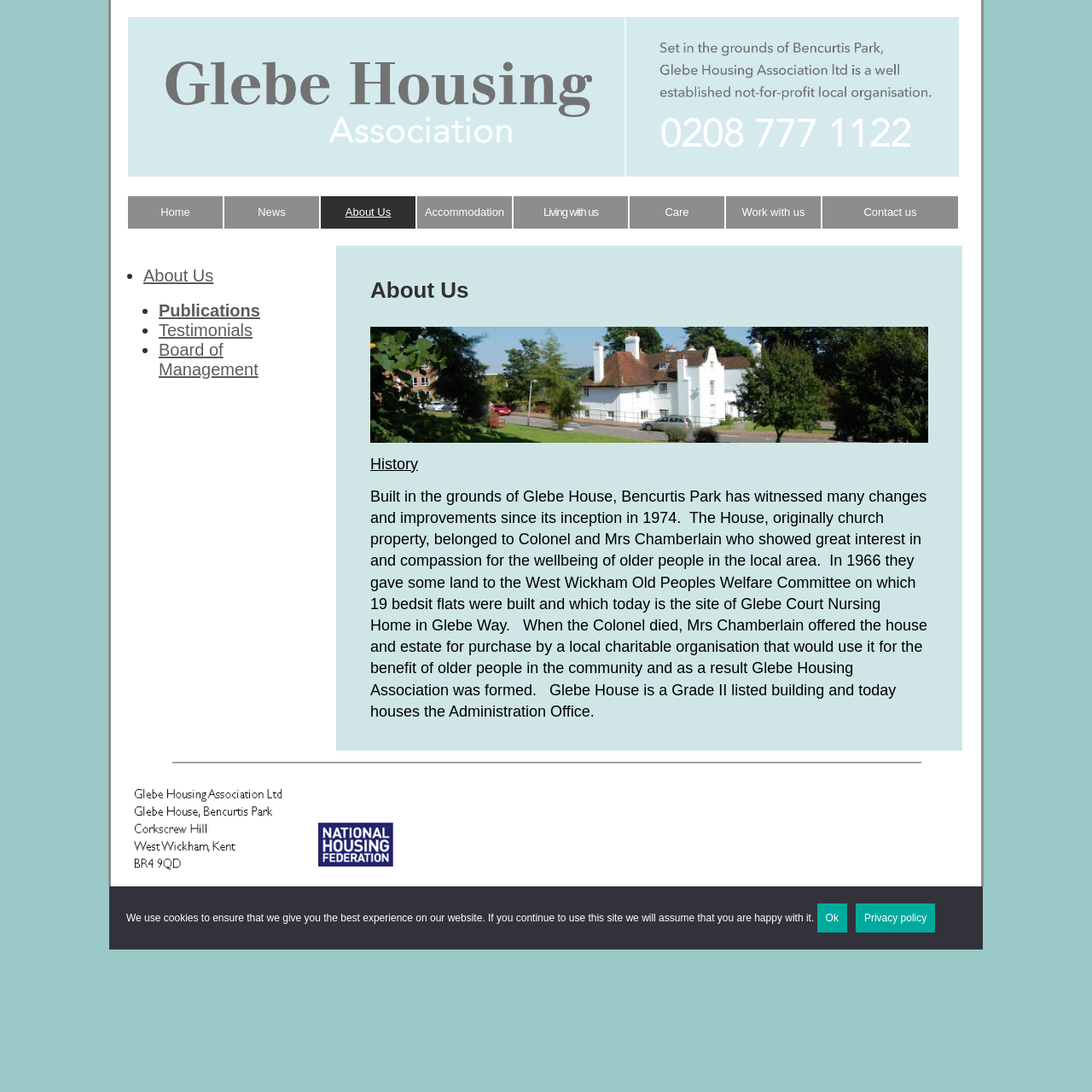How many list markers are there on the page?
Use the image to answer the question with a single word or phrase.

4